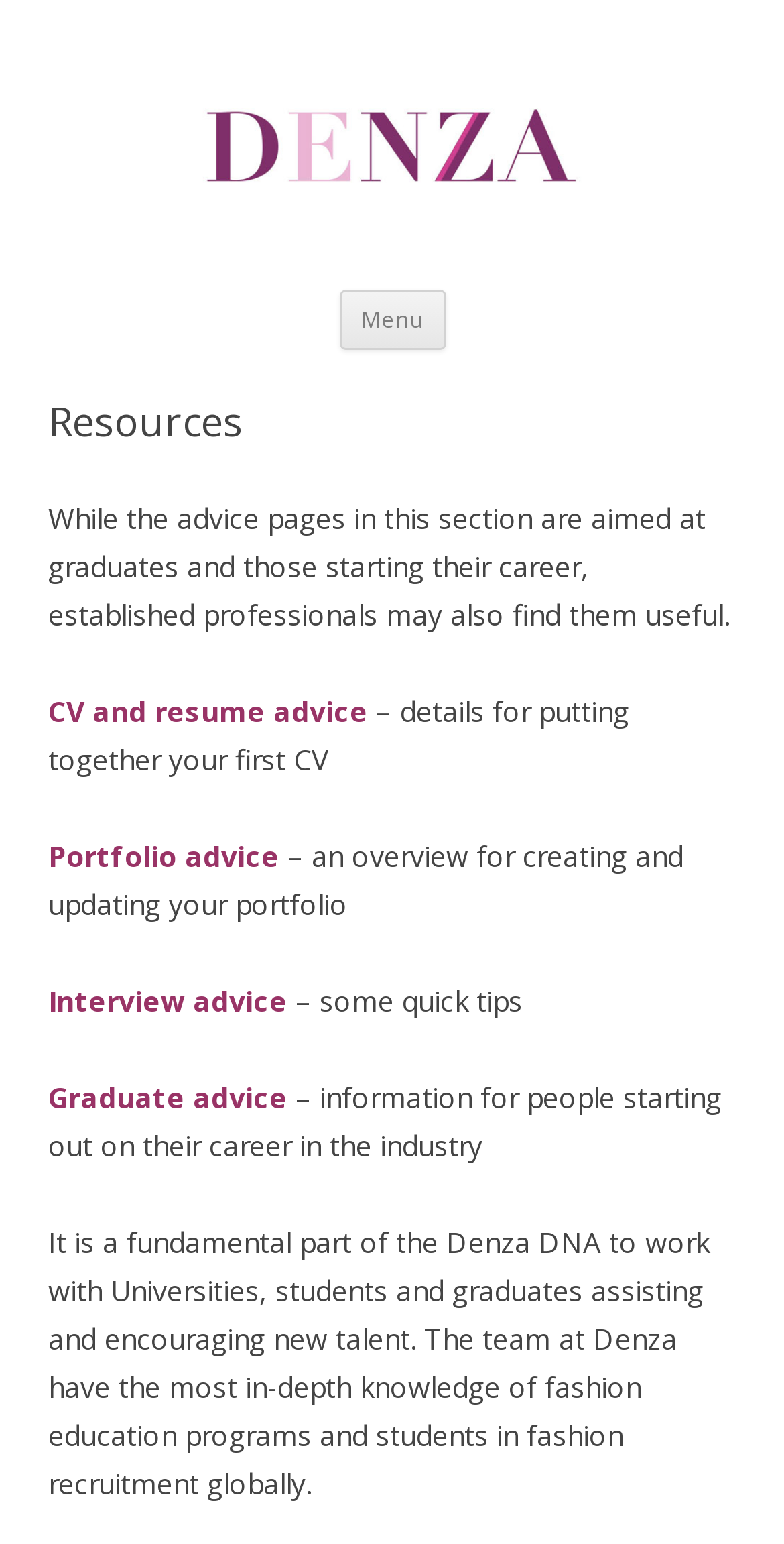Bounding box coordinates are specified in the format (top-left x, top-left y, bottom-right x, bottom-right y). All values are floating point numbers bounded between 0 and 1. Please provide the bounding box coordinate of the region this sentence describes: Menu

[0.432, 0.188, 0.568, 0.226]